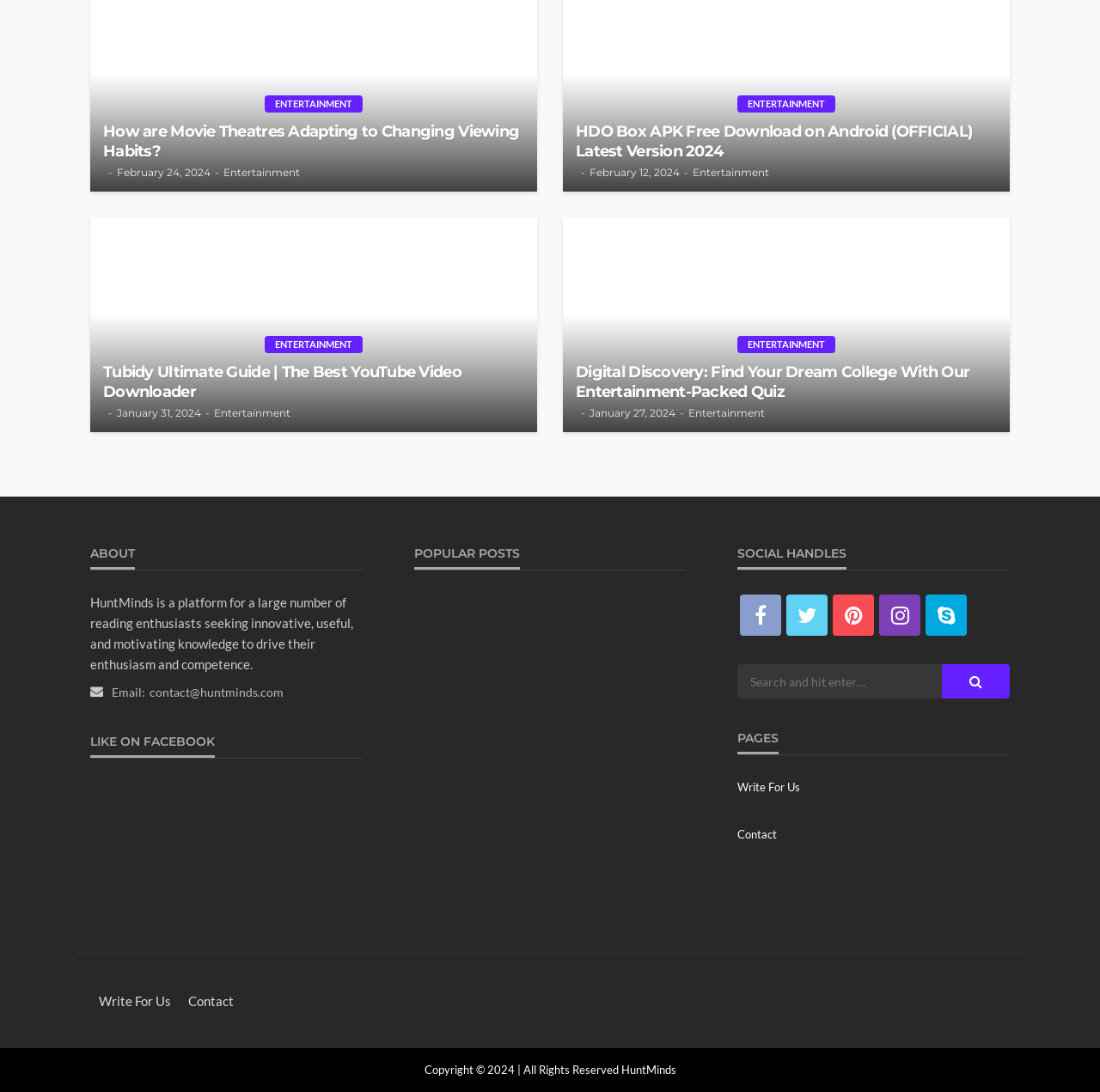Provide a short answer to the following question with just one word or phrase: What is the category of the article 'Digital Discovery: Find Your Dream College With Our Entertainment-Packed Quiz'?

Entertainment